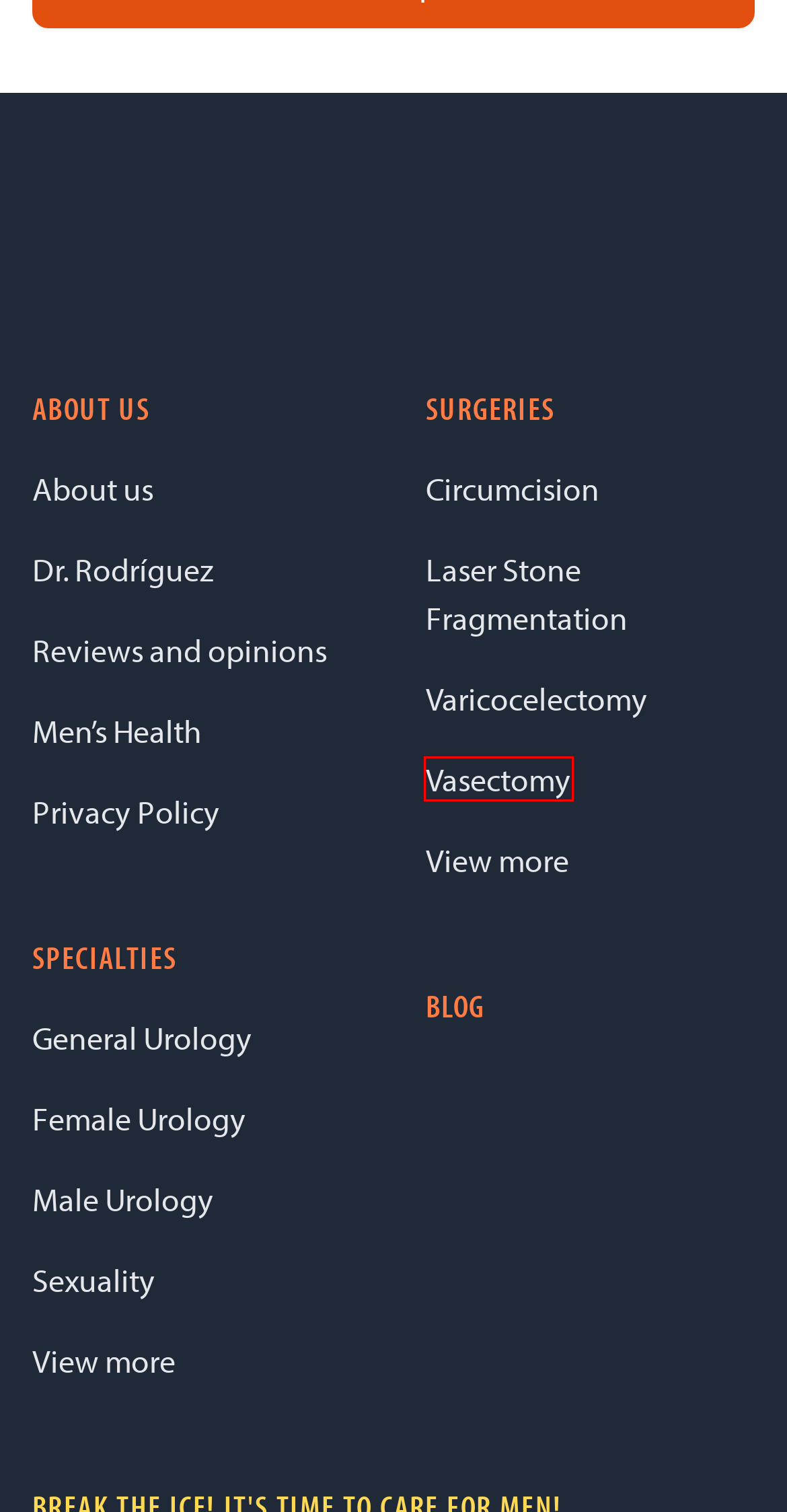Analyze the screenshot of a webpage that features a red rectangle bounding box. Pick the webpage description that best matches the new webpage you would see after clicking on the element within the red bounding box. Here are the candidates:
A. Vasectomy - Urólogos en Vallarta
B. Female Urology - Urólogos en Vallarta
C. Men's Health - Salud Para Ellos
D. Laser Stone Fragmentation - Urólogos en Vallarta
E. About us - Urólogos en Vallarta
F. Male Urology - Urólogos en Vallarta
G. Varicocelectomy - Urólogos en Vallarta
H. Privacy Policy - Urólogos en Vallarta

A